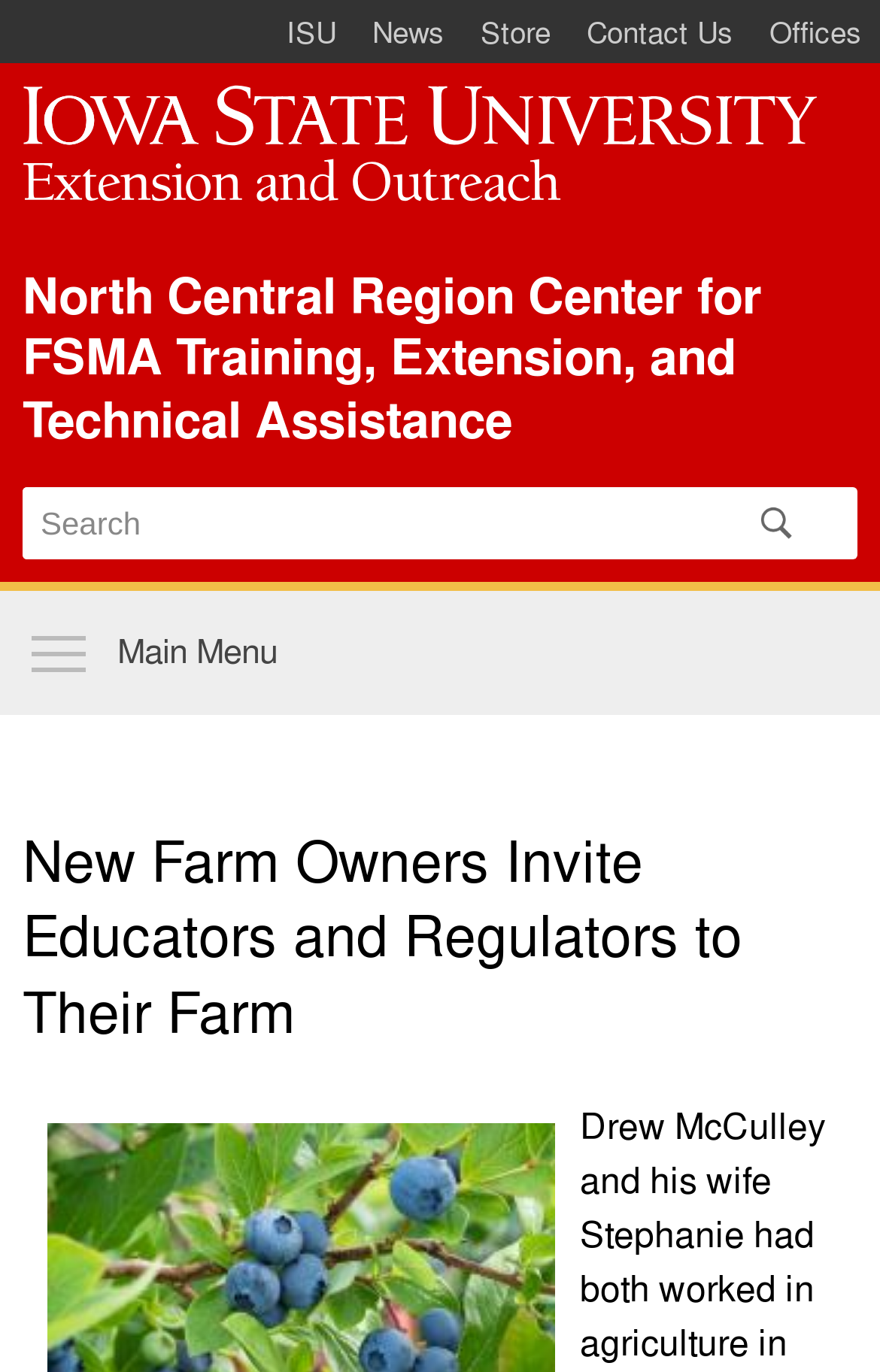Determine the bounding box coordinates of the clickable region to execute the instruction: "go to the 'News' page". The coordinates should be four float numbers between 0 and 1, denoted as [left, top, right, bottom].

[0.403, 0.0, 0.526, 0.046]